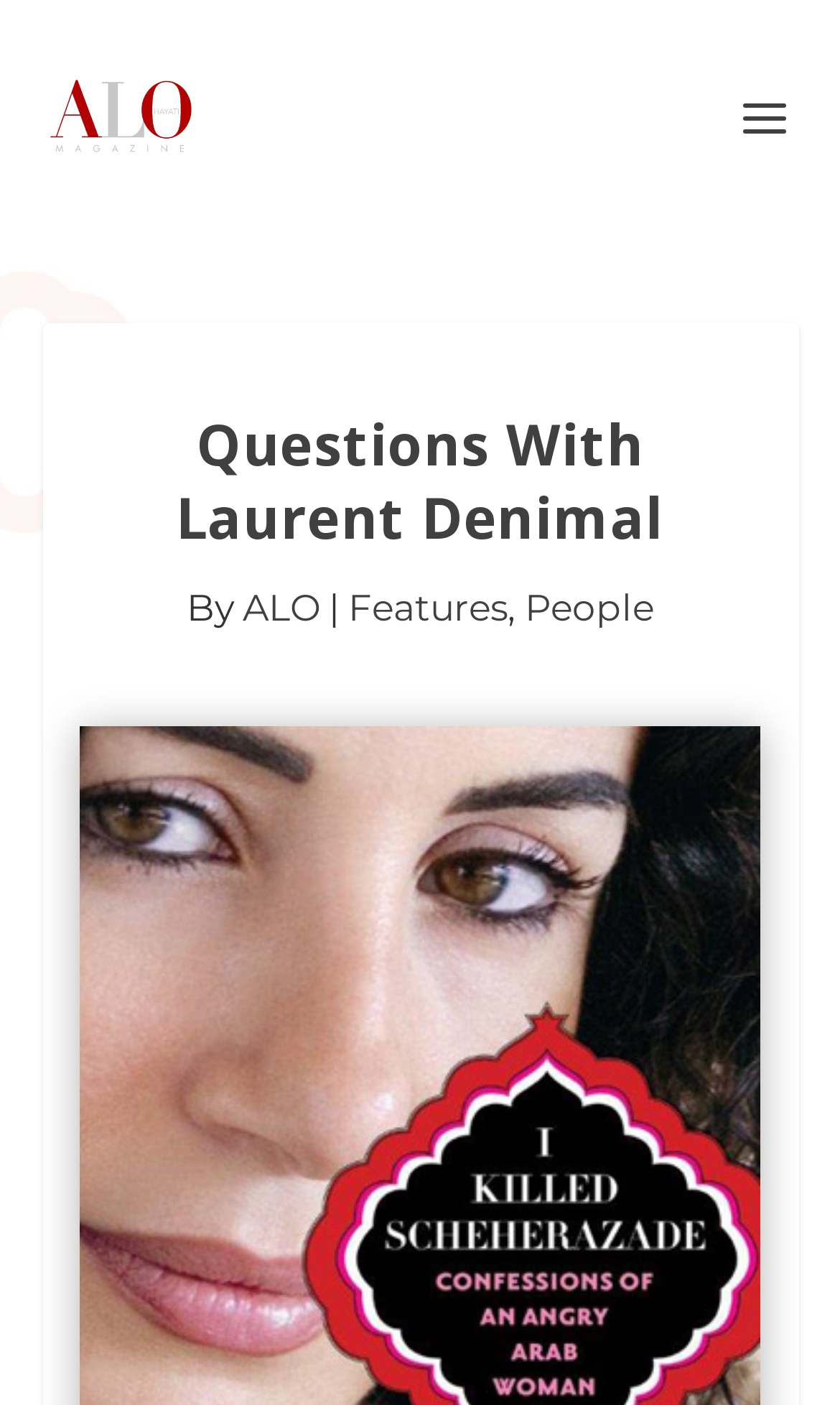Give a detailed overview of the webpage's appearance and contents.

The webpage is titled "Questions With Laurent Denimal - ALO Magazine" and features a prominent link to "ALO Magazine" at the top left corner, accompanied by an image with the same name. Below this, a large heading reads "Questions With Laurent Denimal", taking up most of the width of the page.

Underneath the heading, there is a line of text that includes the phrase "By" followed by a link to "ALO", a vertical bar, and then a link to "Features" and another link to "People", all separated by commas. This line of text is positioned near the top of the page, slightly below the heading.